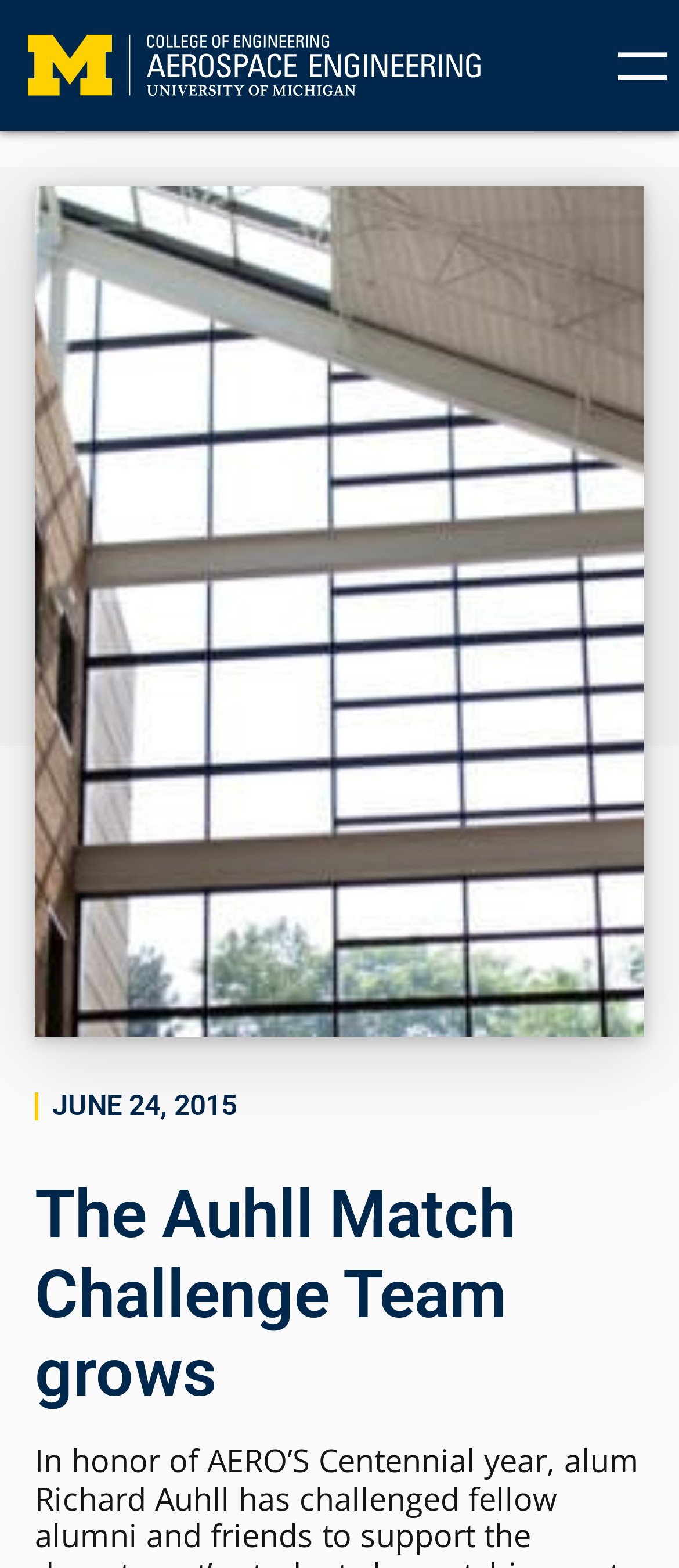Please determine and provide the text content of the webpage's heading.

The Auhll Match Challenge Team grows